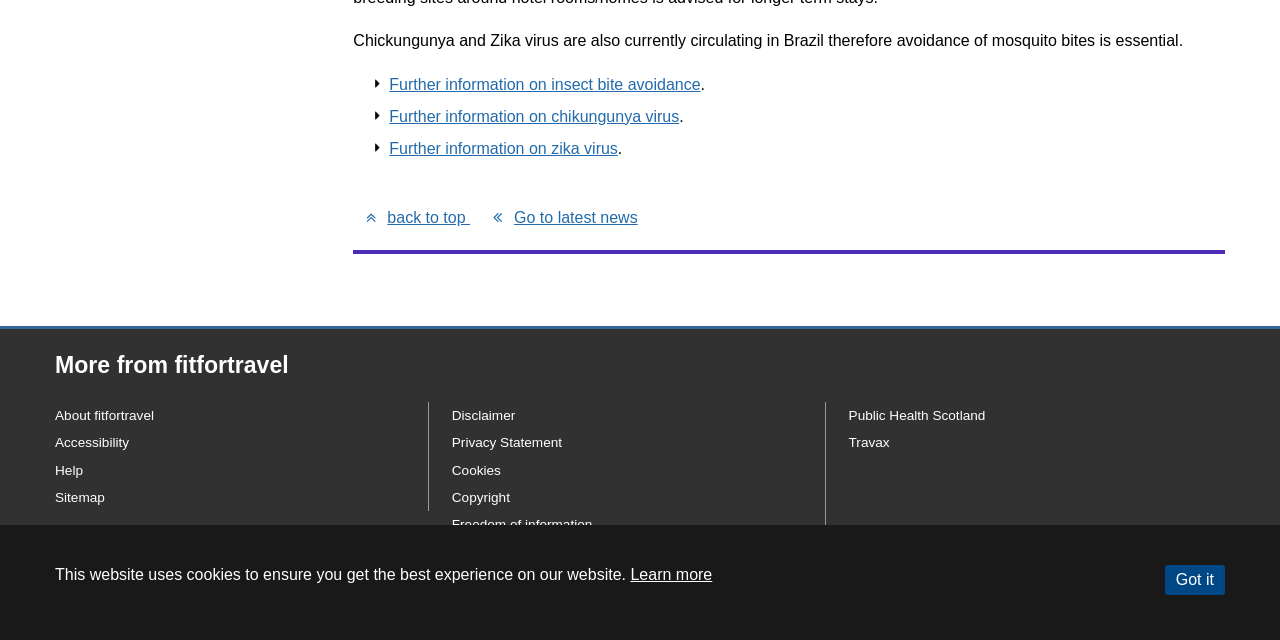Ascertain the bounding box coordinates for the UI element detailed here: "back to top". The coordinates should be provided as [left, top, right, bottom] with each value being a float between 0 and 1.

[0.276, 0.318, 0.375, 0.361]